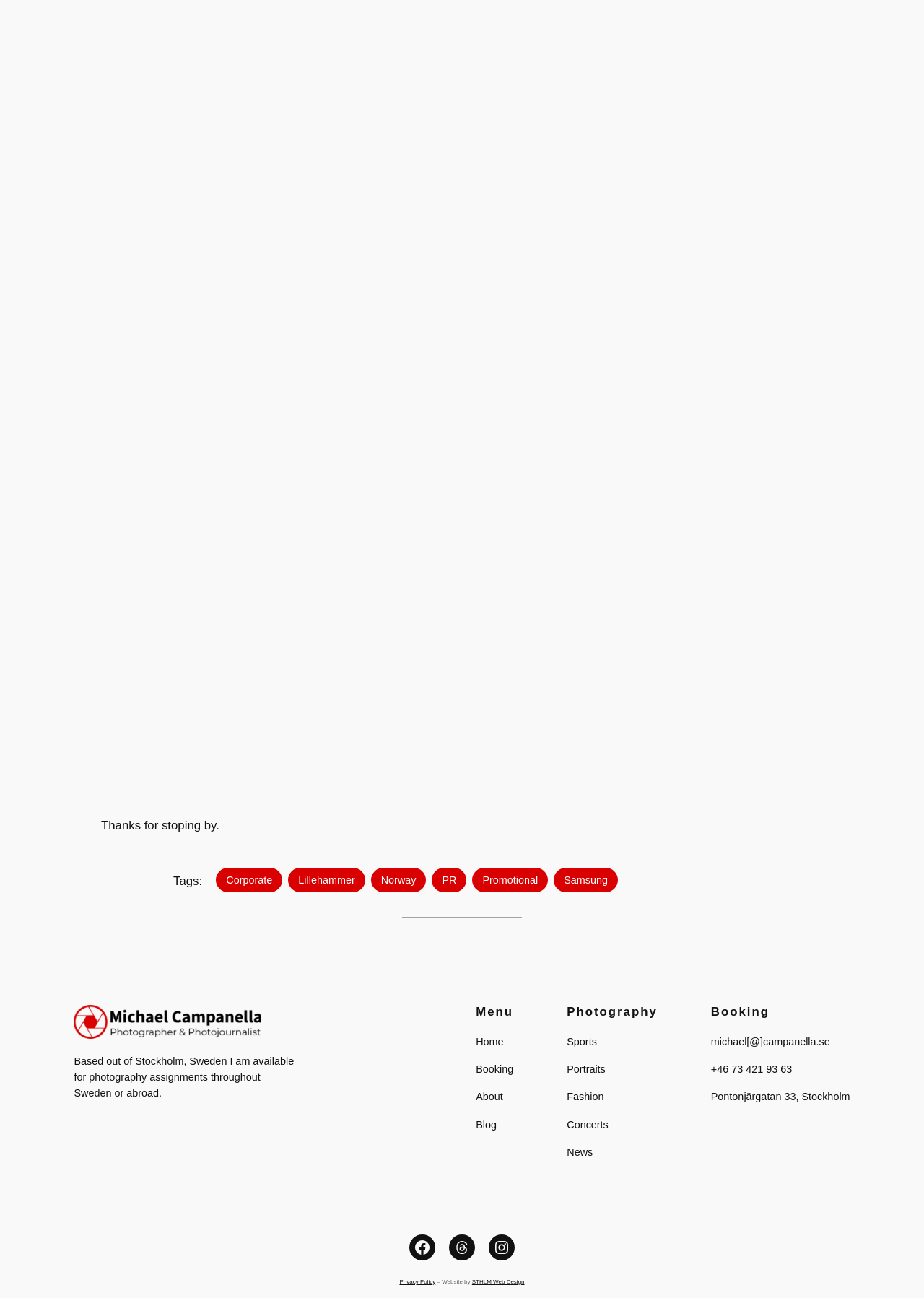Please determine the bounding box coordinates of the element's region to click in order to carry out the following instruction: "Contact the photographer through email". The coordinates should be four float numbers between 0 and 1, i.e., [left, top, right, bottom].

[0.769, 0.796, 0.898, 0.809]